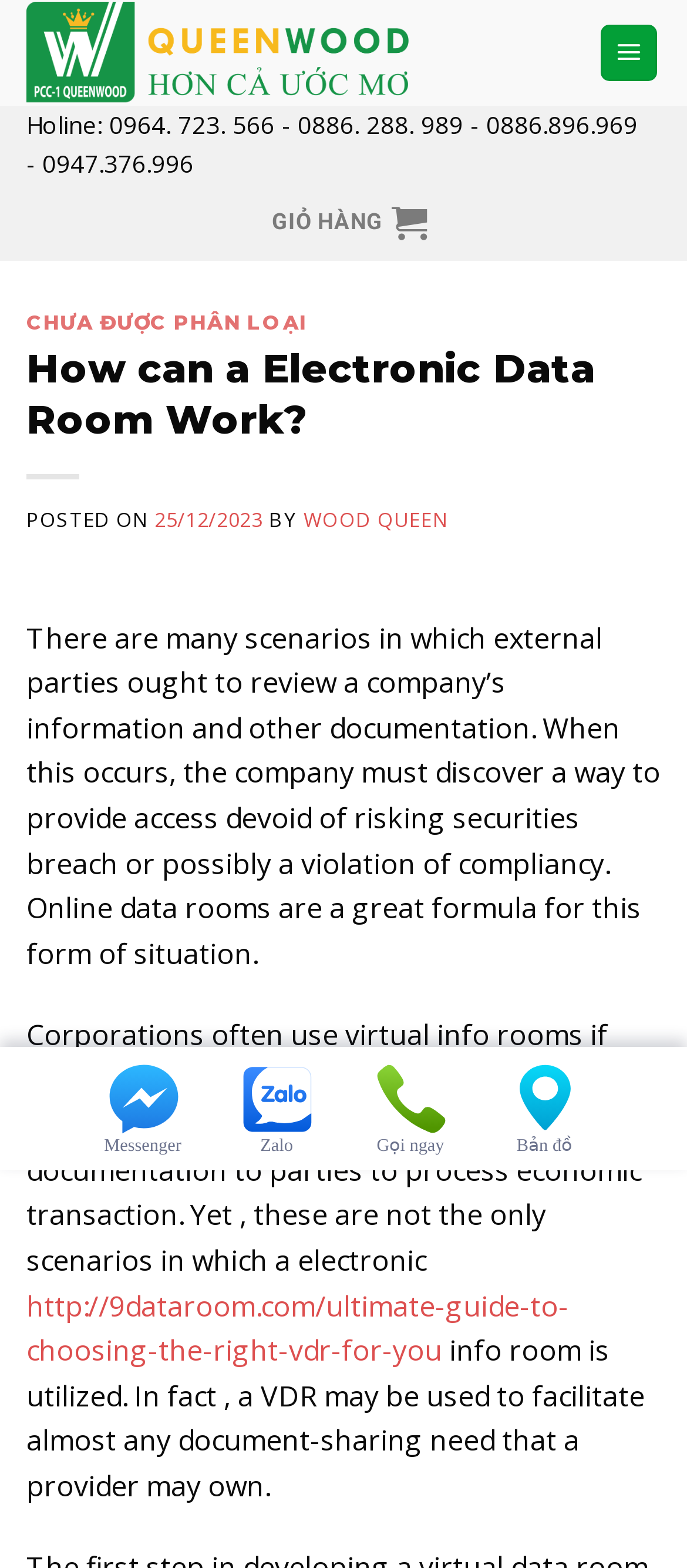Based on the image, provide a detailed response to the question:
What is the date of the article?

The date of the article can be found in the link element with the text '25/12/2023', which is a child of the static text element with the text 'POSTED ON'.